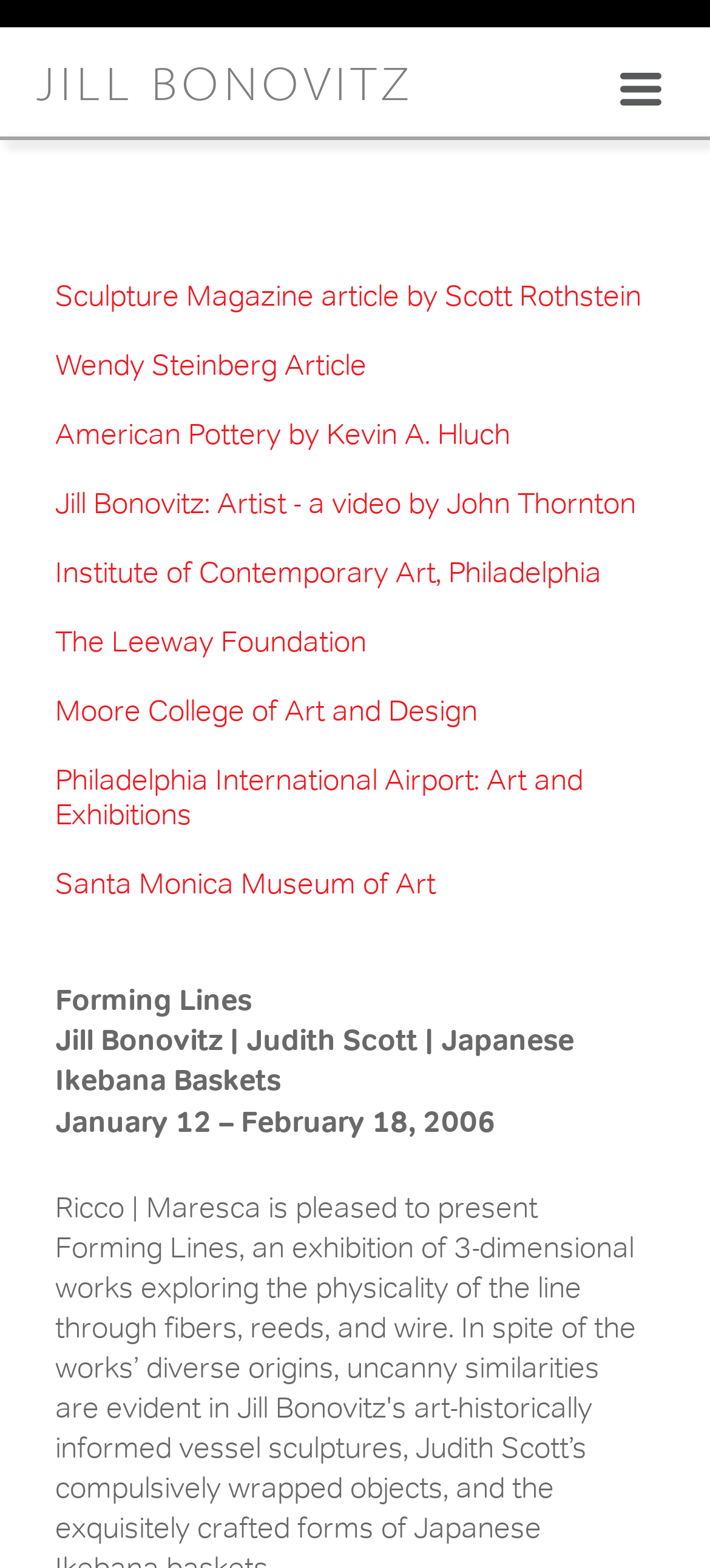Predict the bounding box coordinates of the area that should be clicked to accomplish the following instruction: "View posts published on May 1, 2022". The bounding box coordinates should consist of four float numbers between 0 and 1, i.e., [left, top, right, bottom].

None